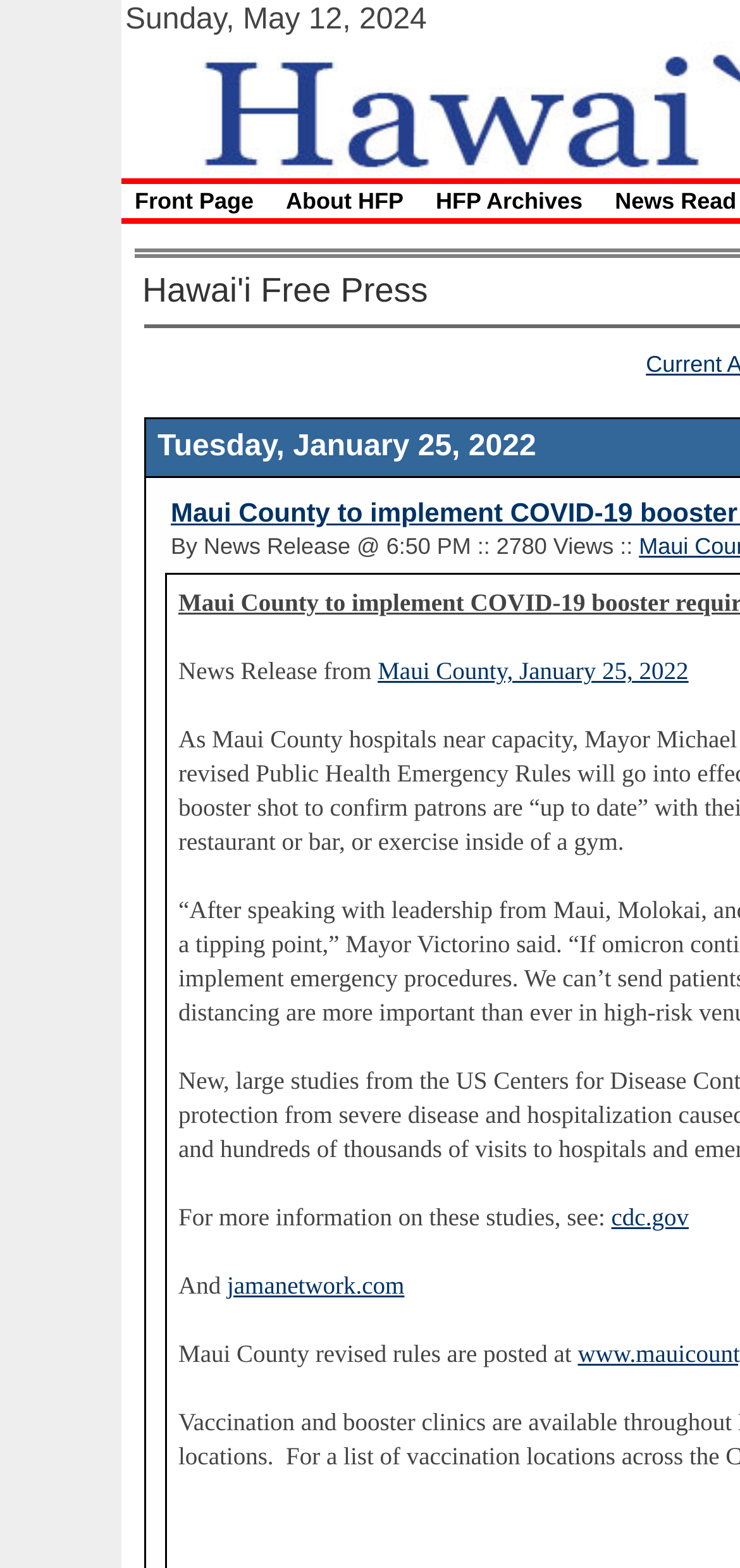Given the element description, predict the bounding box coordinates in the format (top-left x, top-left y, bottom-right x, bottom-right y), using floating point numbers between 0 and 1: News

None